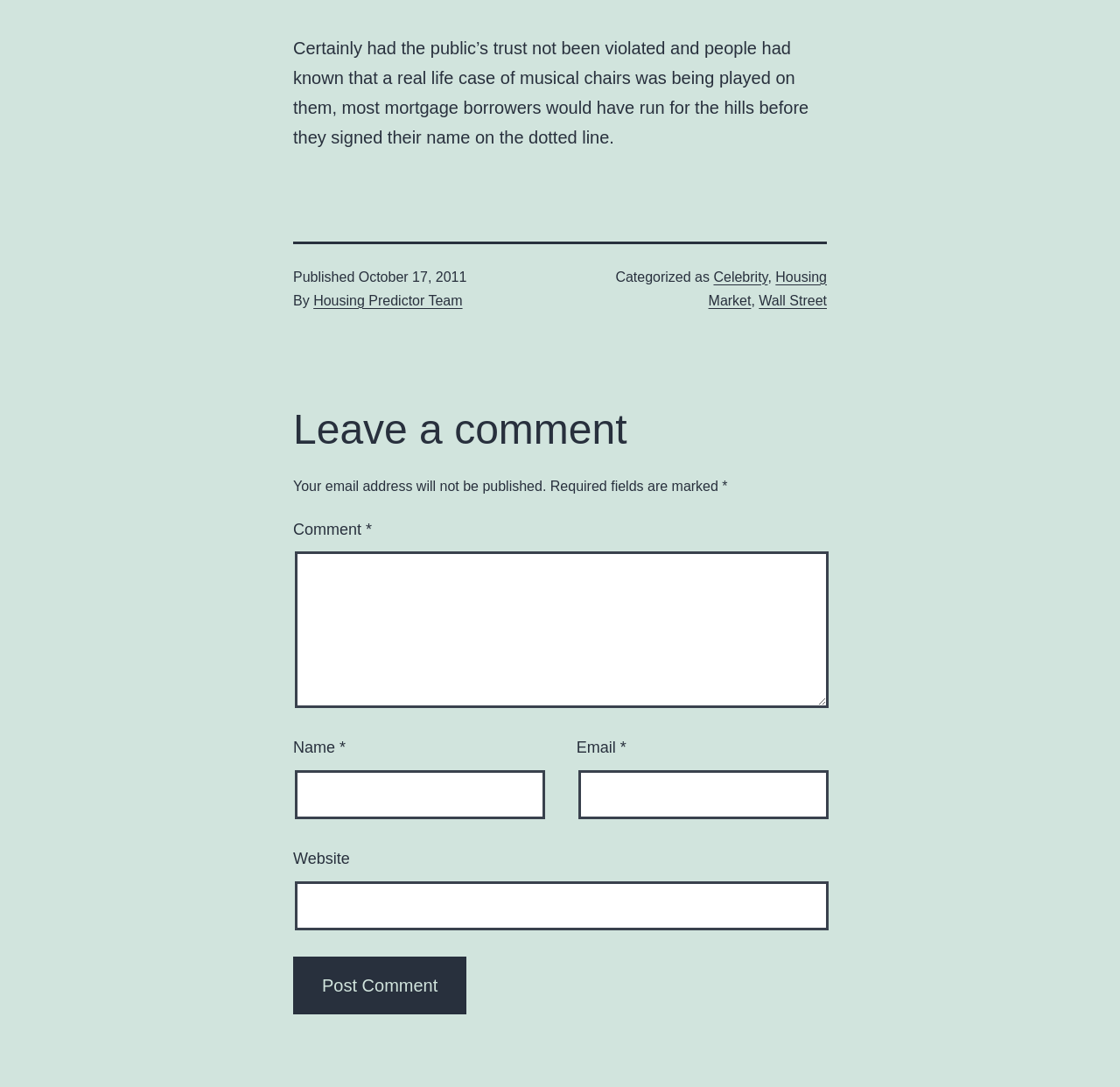Please provide a comprehensive answer to the question below using the information from the image: How many textboxes are there in the comment section?

I counted the number of textboxes in the comment section by looking at the elements with the type 'textbox'. There are four textboxes labeled as 'Comment', 'Name', 'Email', and 'Website'.